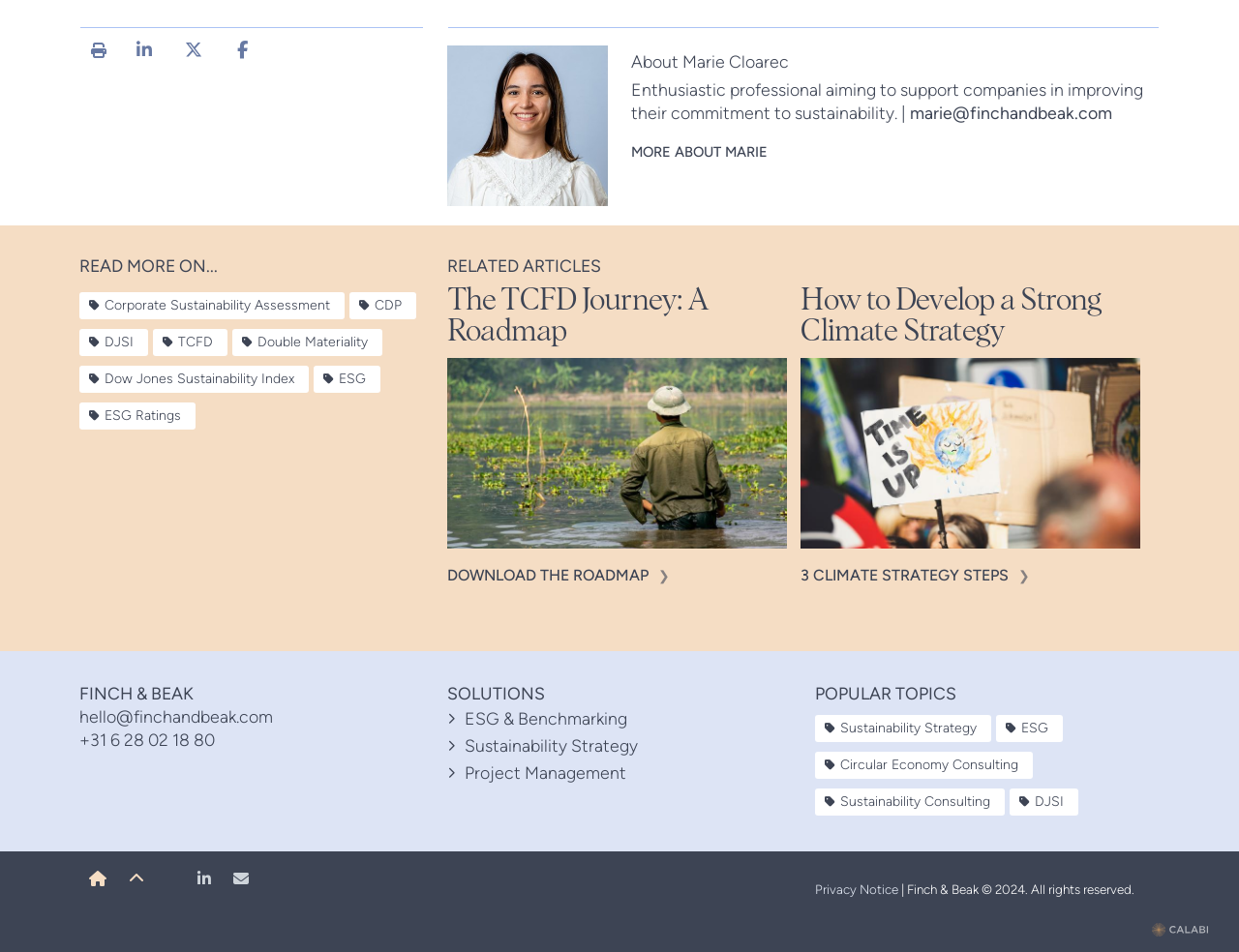Could you highlight the region that needs to be clicked to execute the instruction: "View Marie Cloarec's profile"?

[0.509, 0.054, 0.636, 0.076]